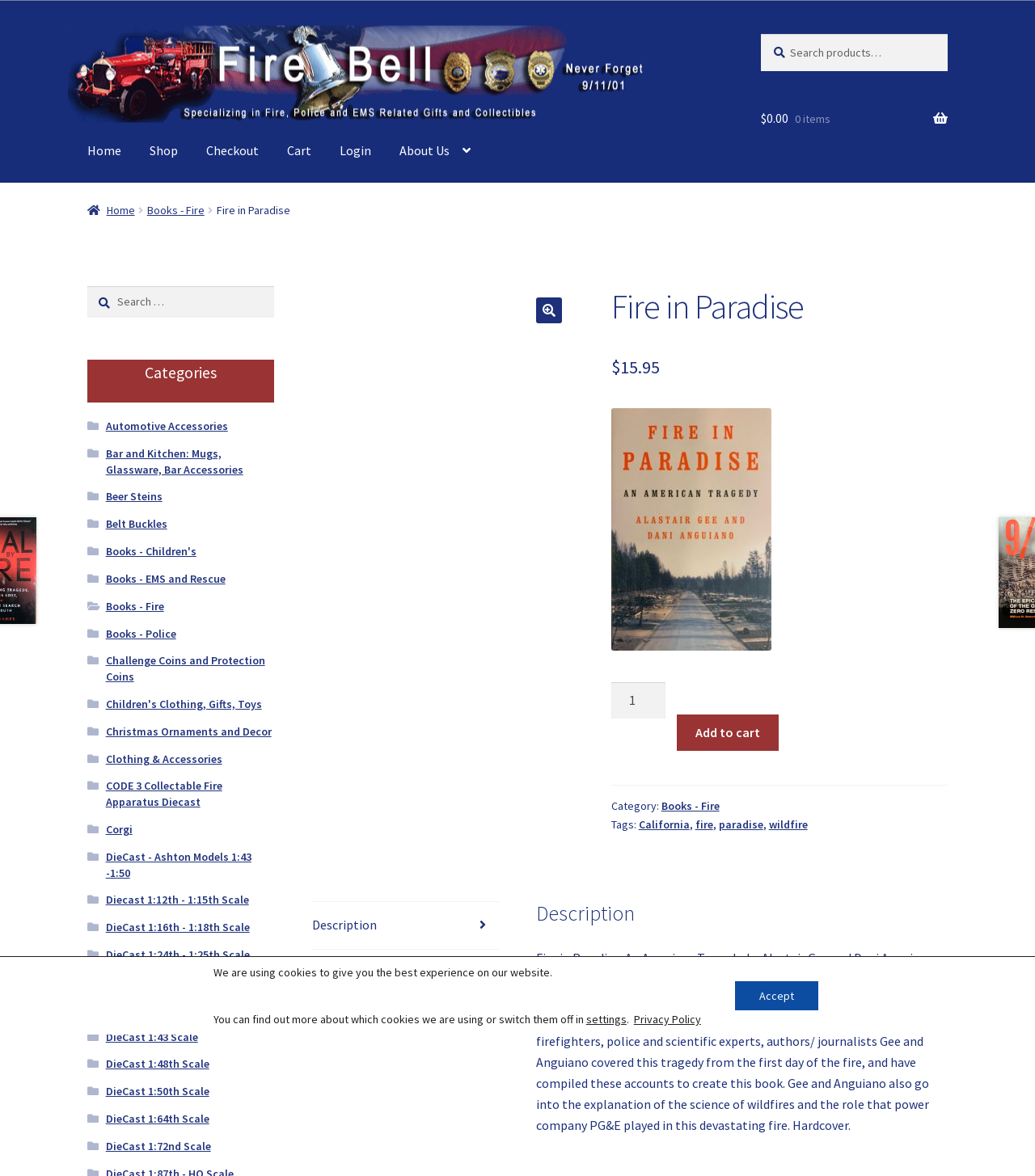What is the purpose of the search box?
Using the visual information, reply with a single word or short phrase.

Searches the website